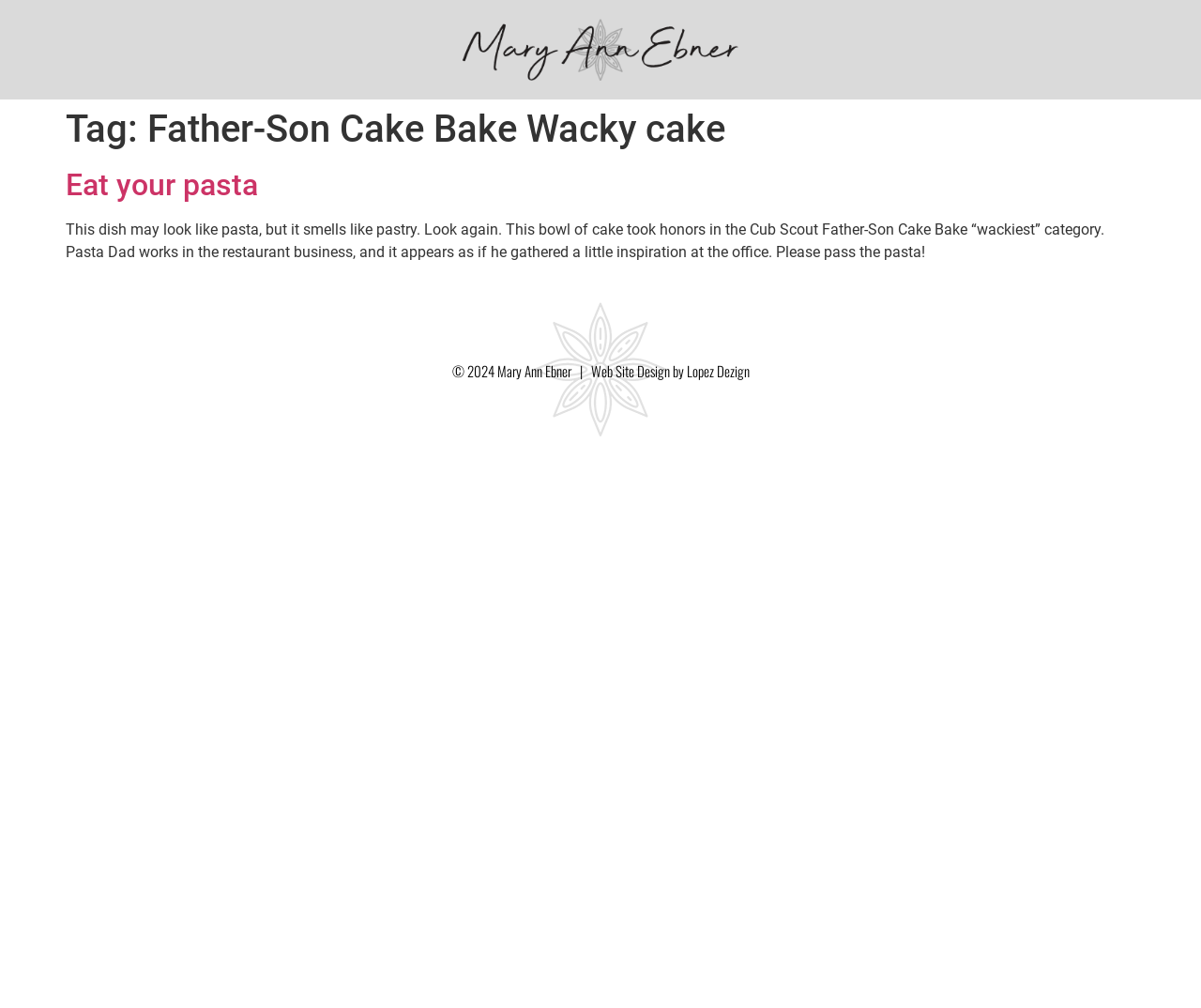Using the description "Eat your pasta", locate and provide the bounding box of the UI element.

[0.055, 0.166, 0.215, 0.201]